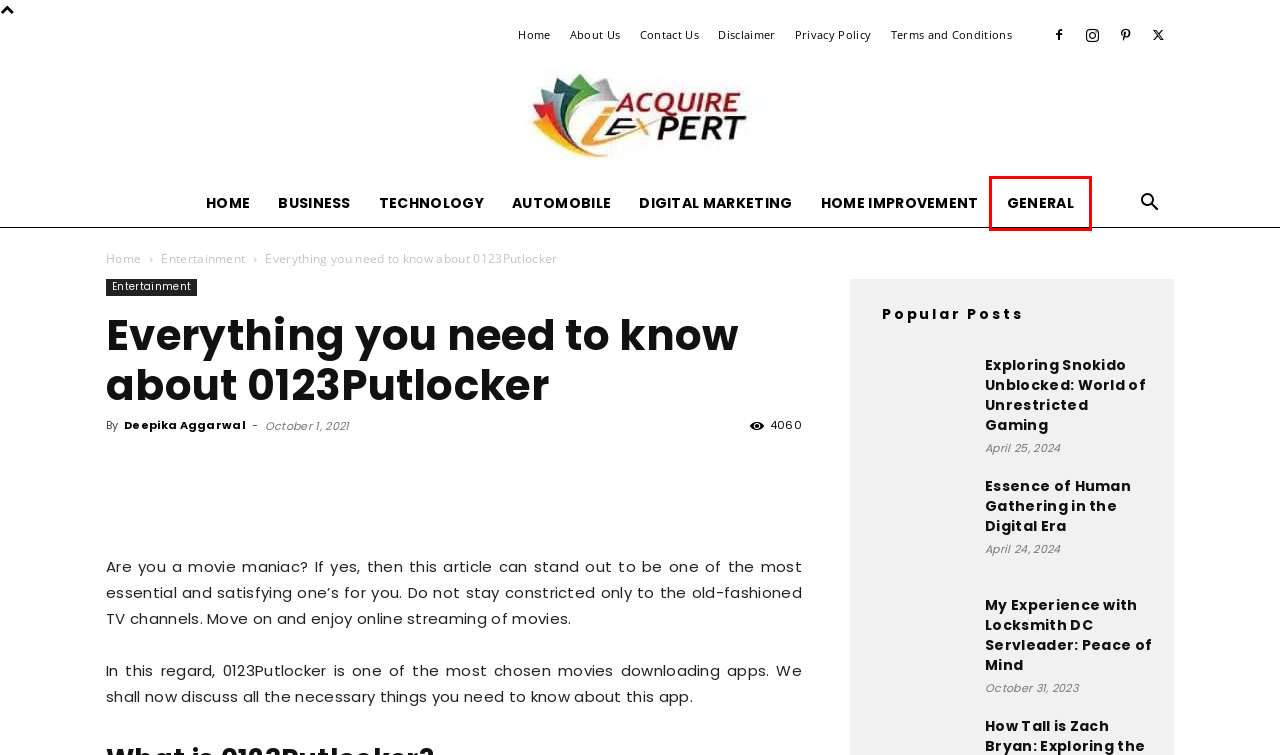After examining the screenshot of a webpage with a red bounding box, choose the most accurate webpage description that corresponds to the new page after clicking the element inside the red box. Here are the candidates:
A. Digital Marketing - Iacquire Expert
B. Entertainment - Iacquire Expert
C. Read Business, Health, Fashion & Many More Blog
D. Essence of Human Gathering in the Digital Era
E. Business - Iacquire Expert
F. General - Iacquire Expert
G. Privacy Policy - Iacquire Expert
H. Technology - Iacquire Expert

F